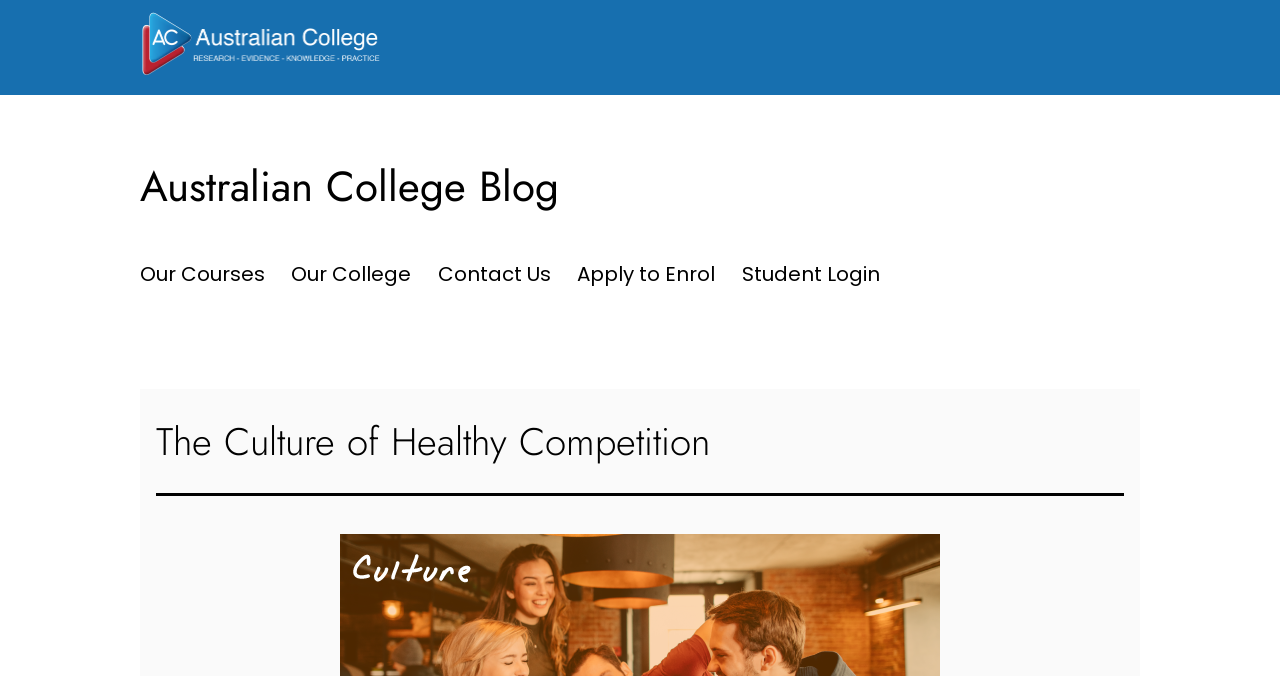How many links are on the top section of the webpage?
Using the image provided, answer with just one word or phrase.

2